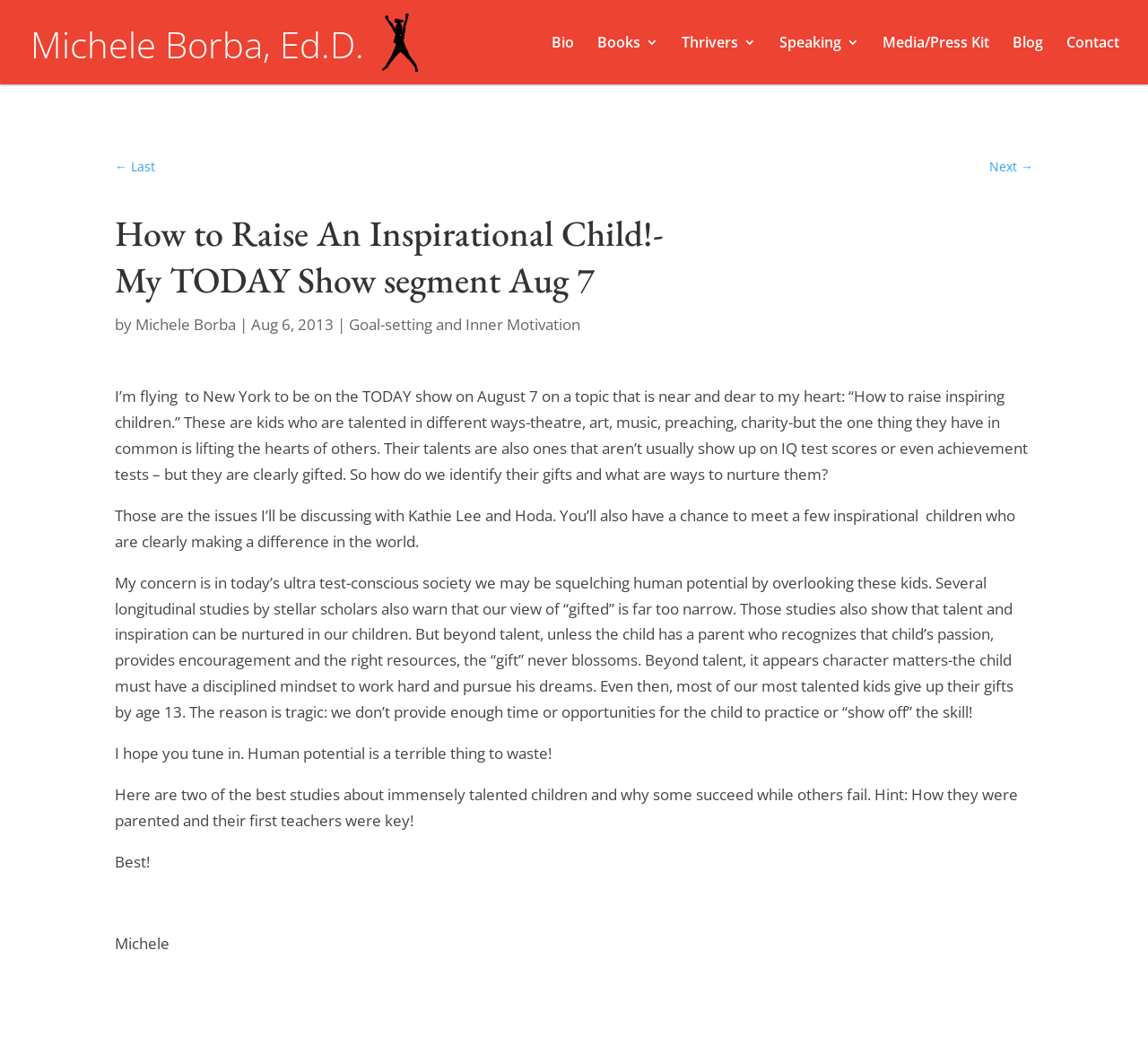Use the information in the screenshot to answer the question comprehensively: What is the topic of the blog post?

I determined the topic of the blog post by reading the title 'How to Raise An Inspirational Child!' and the content of the blog post which discusses how to identify and nurture the gifts of children.